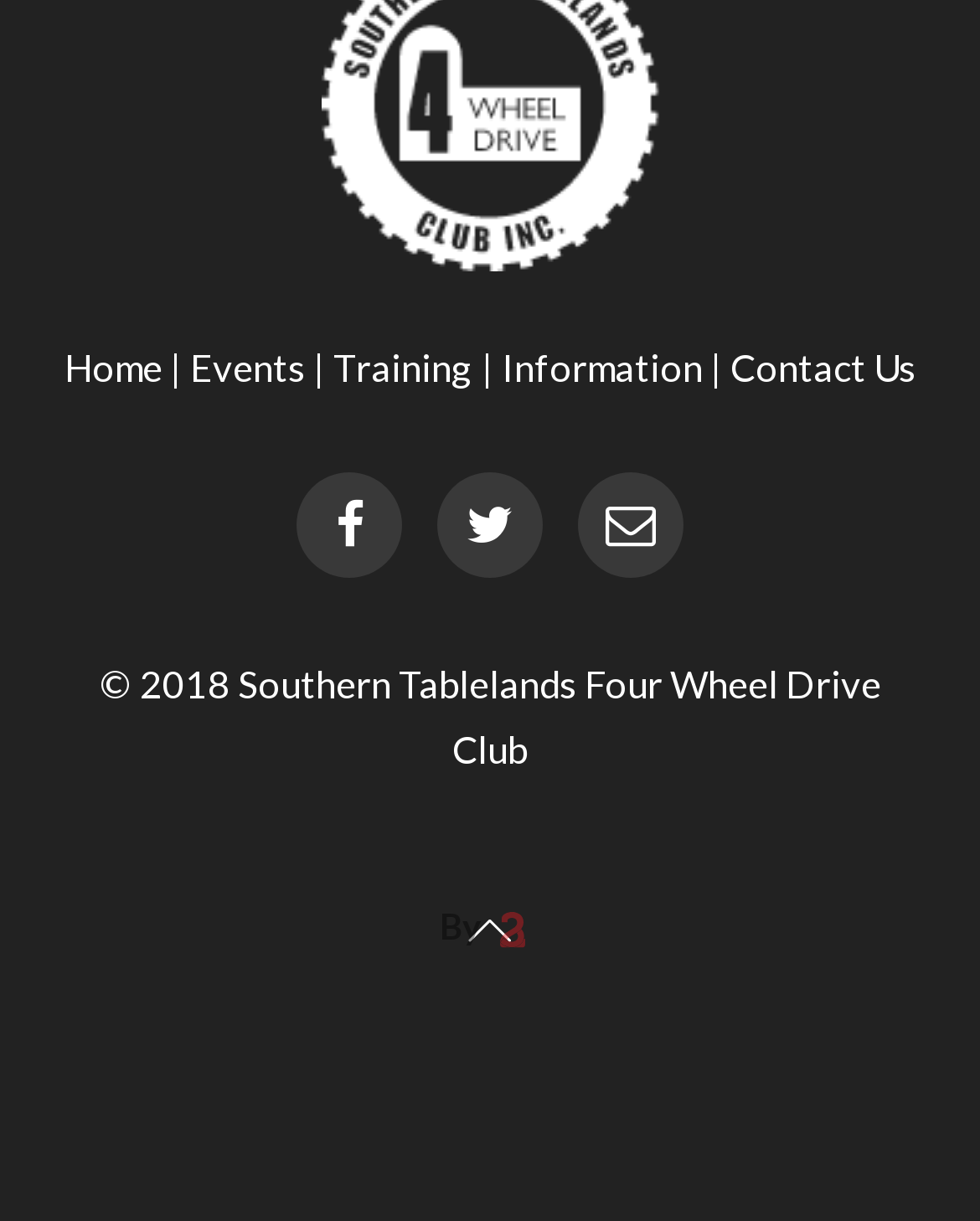What is the symbol next to the 'Events' menu item?
Please use the image to provide an in-depth answer to the question.

The symbol next to the 'Events' menu item is a vertical bar '|' which is a static text element located at [0.165, 0.282, 0.194, 0.319].